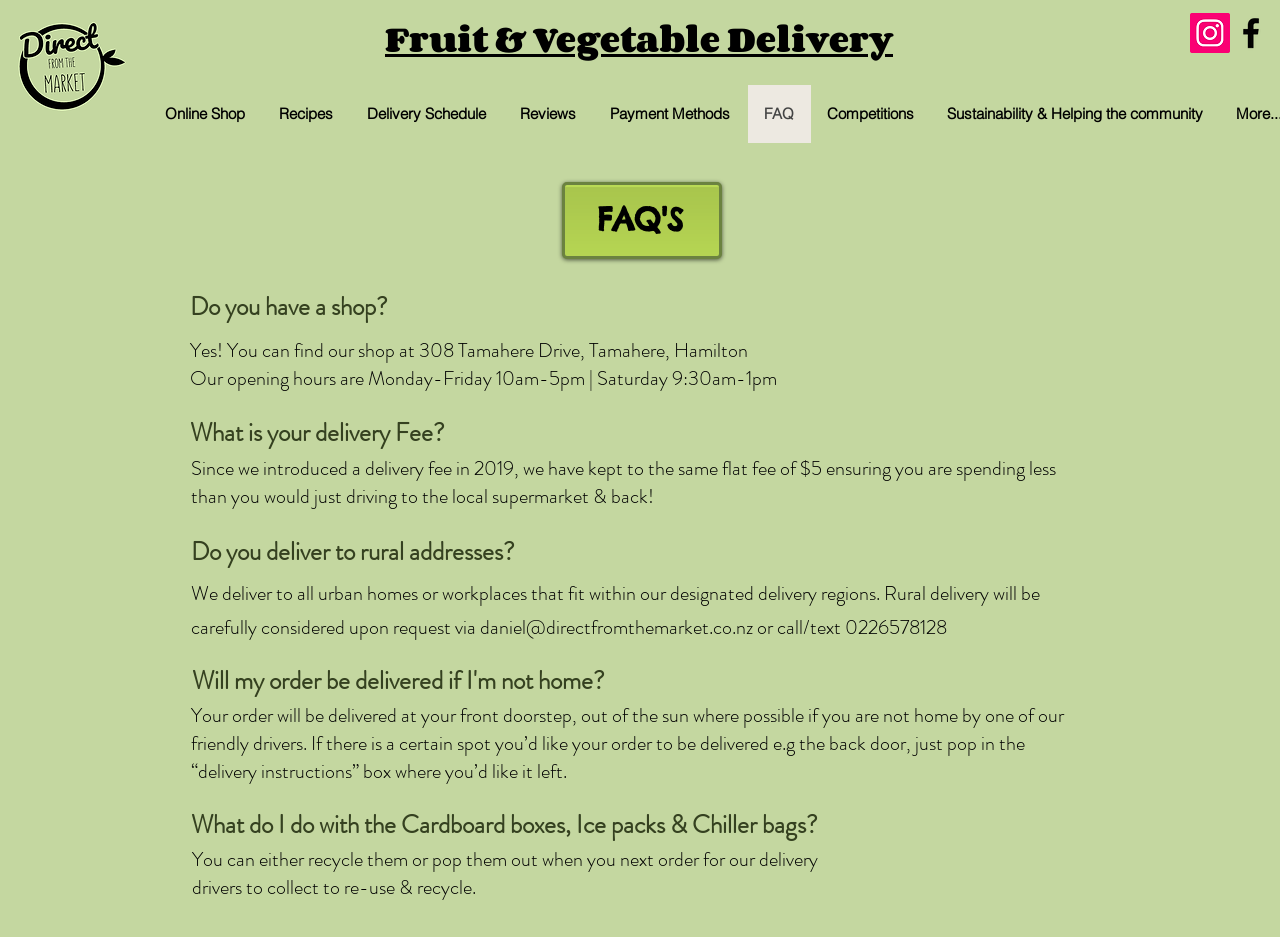Bounding box coordinates should be provided in the format (top-left x, top-left y, bottom-right x, bottom-right y) with all values between 0 and 1. Identify the bounding box for this UI element: daniel@directfromthemarket.co.nz

[0.375, 0.654, 0.588, 0.685]